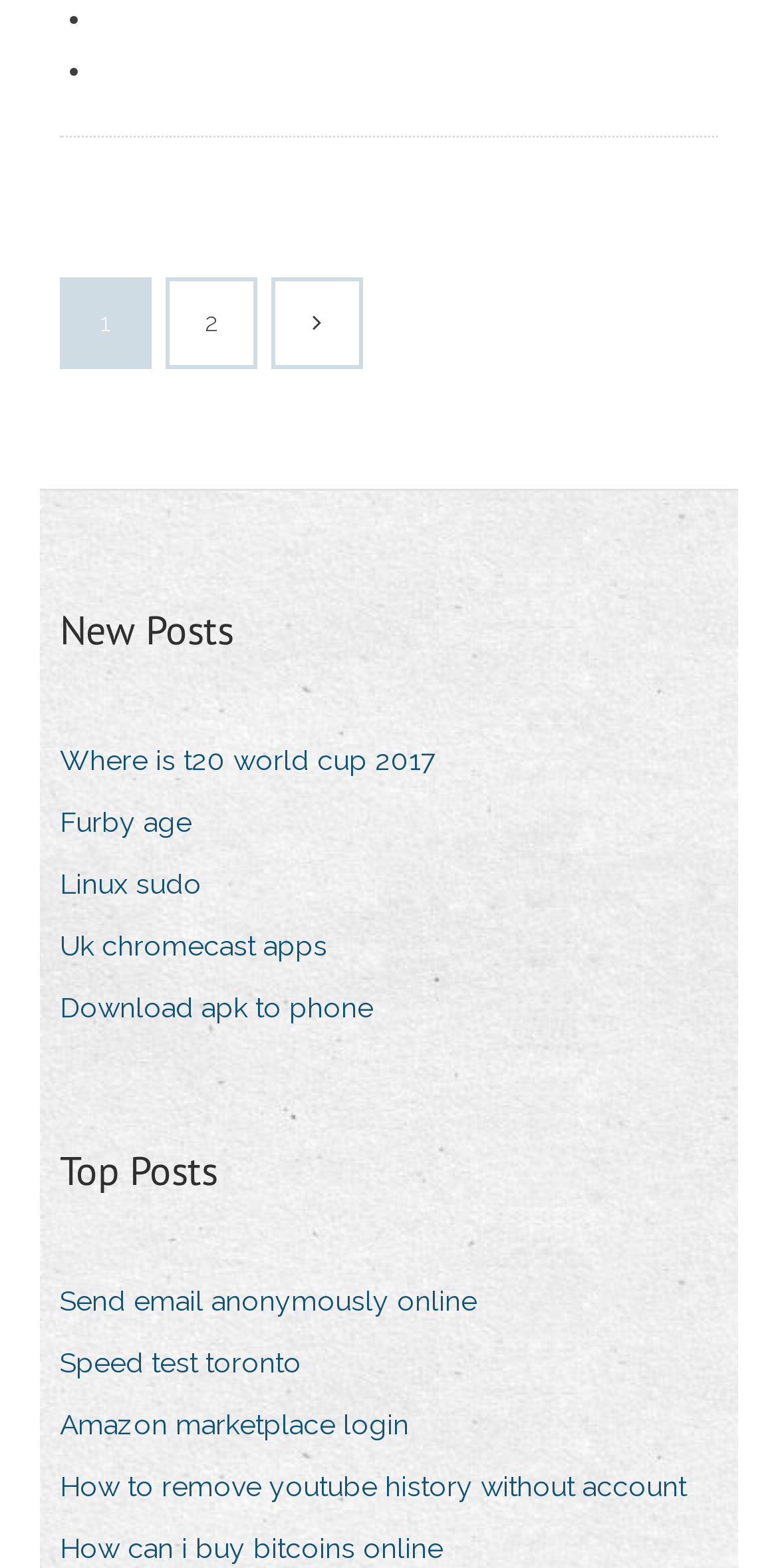Determine the bounding box coordinates for the HTML element described here: "Send email anonymously online".

[0.077, 0.813, 0.651, 0.847]